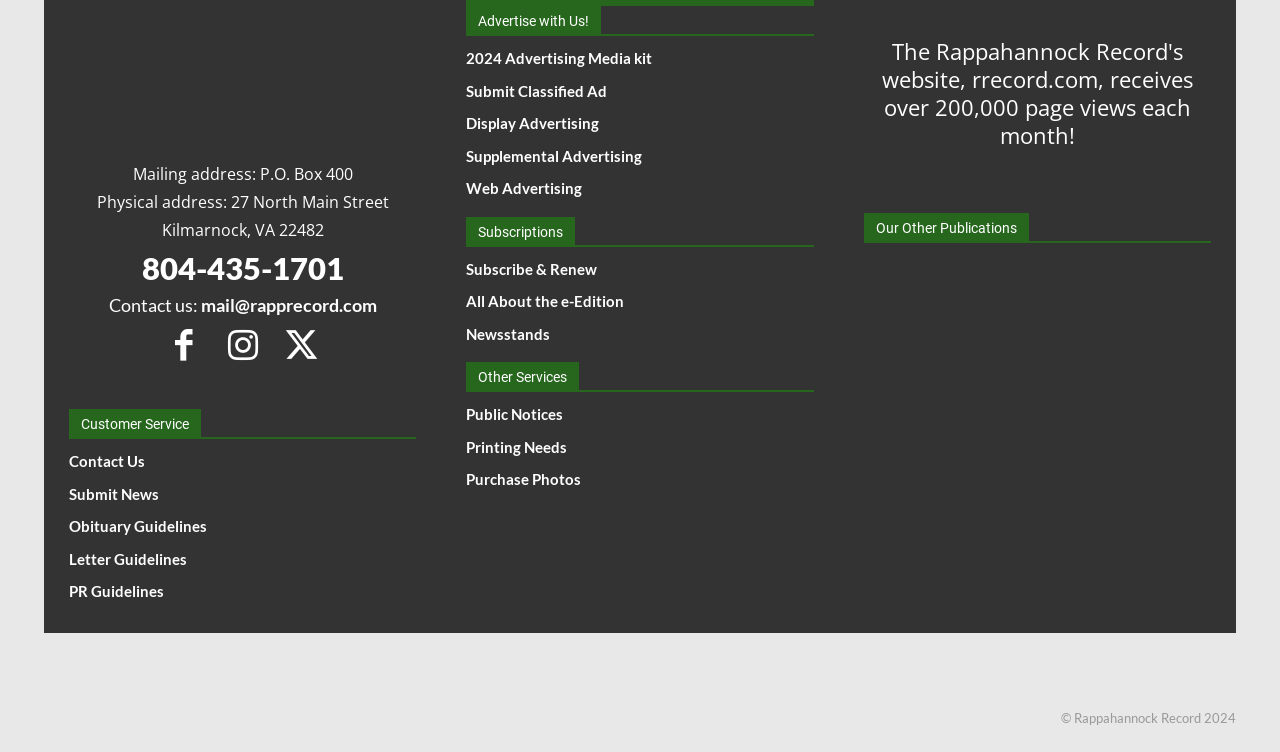Locate the bounding box coordinates of the clickable area to execute the instruction: "View the recent post 'Tell me the old, old story'". Provide the coordinates as four float numbers between 0 and 1, represented as [left, top, right, bottom].

None